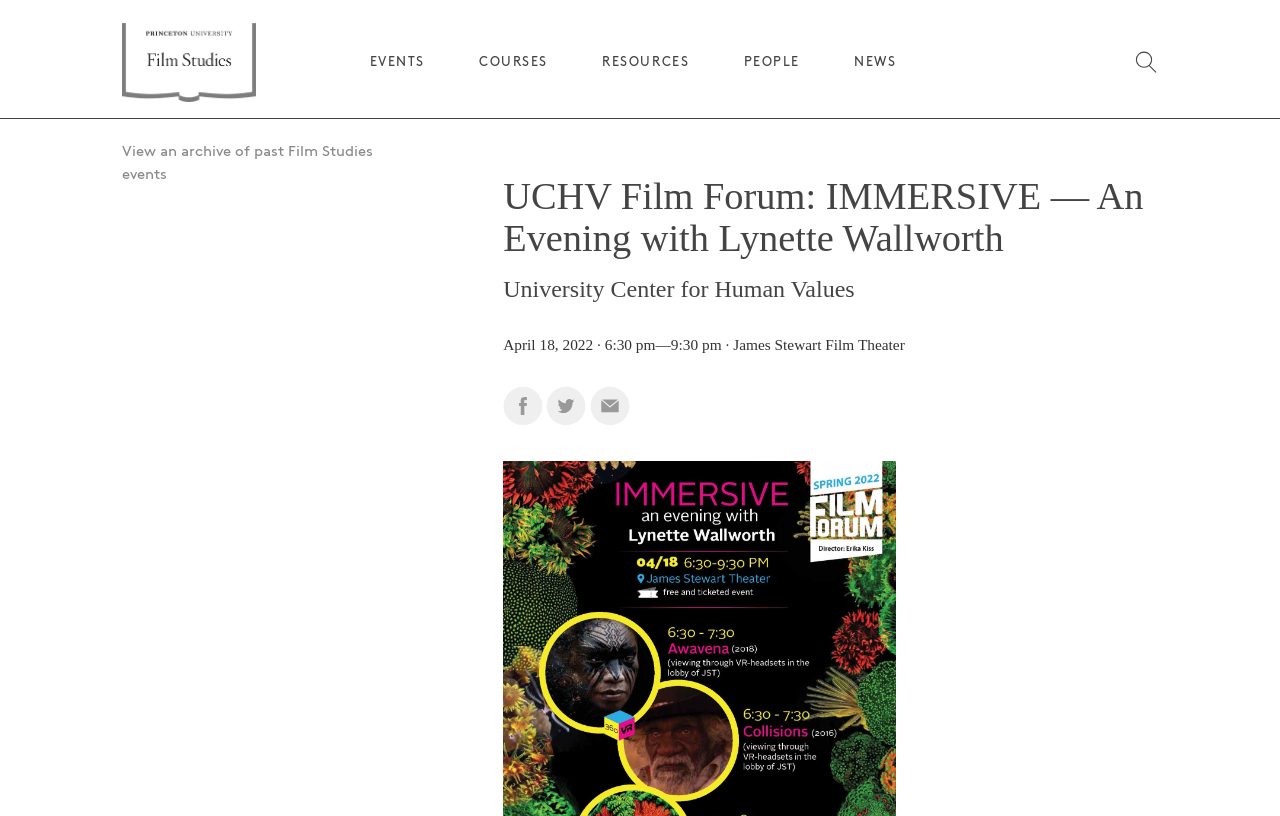Determine the bounding box coordinates of the clickable region to carry out the instruction: "View an archive of past Film Studies events".

[0.095, 0.176, 0.291, 0.223]